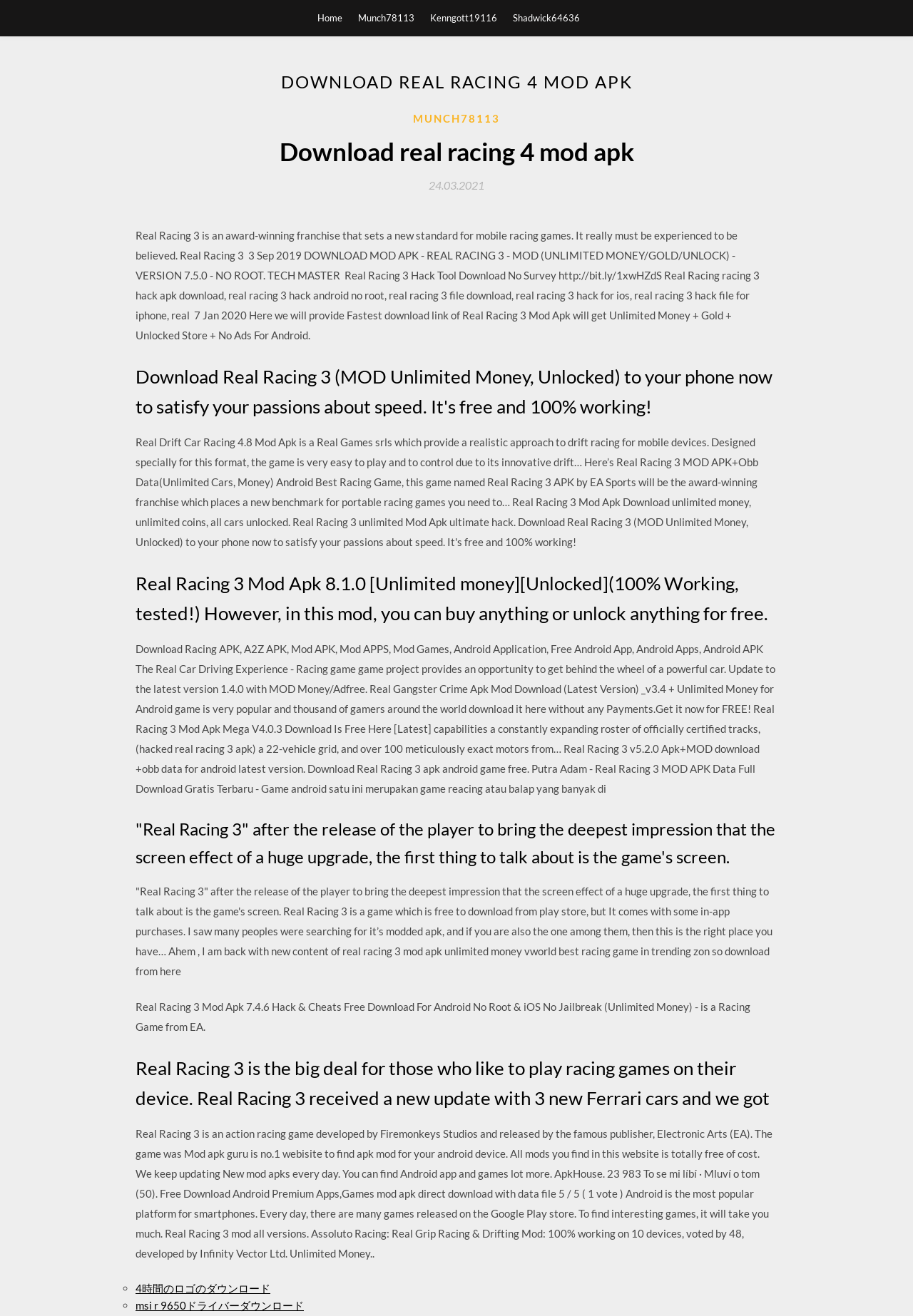Locate the bounding box coordinates of the element you need to click to accomplish the task described by this instruction: "View Real Racing 3 Mod Apk 8.1.0".

[0.148, 0.432, 0.852, 0.477]